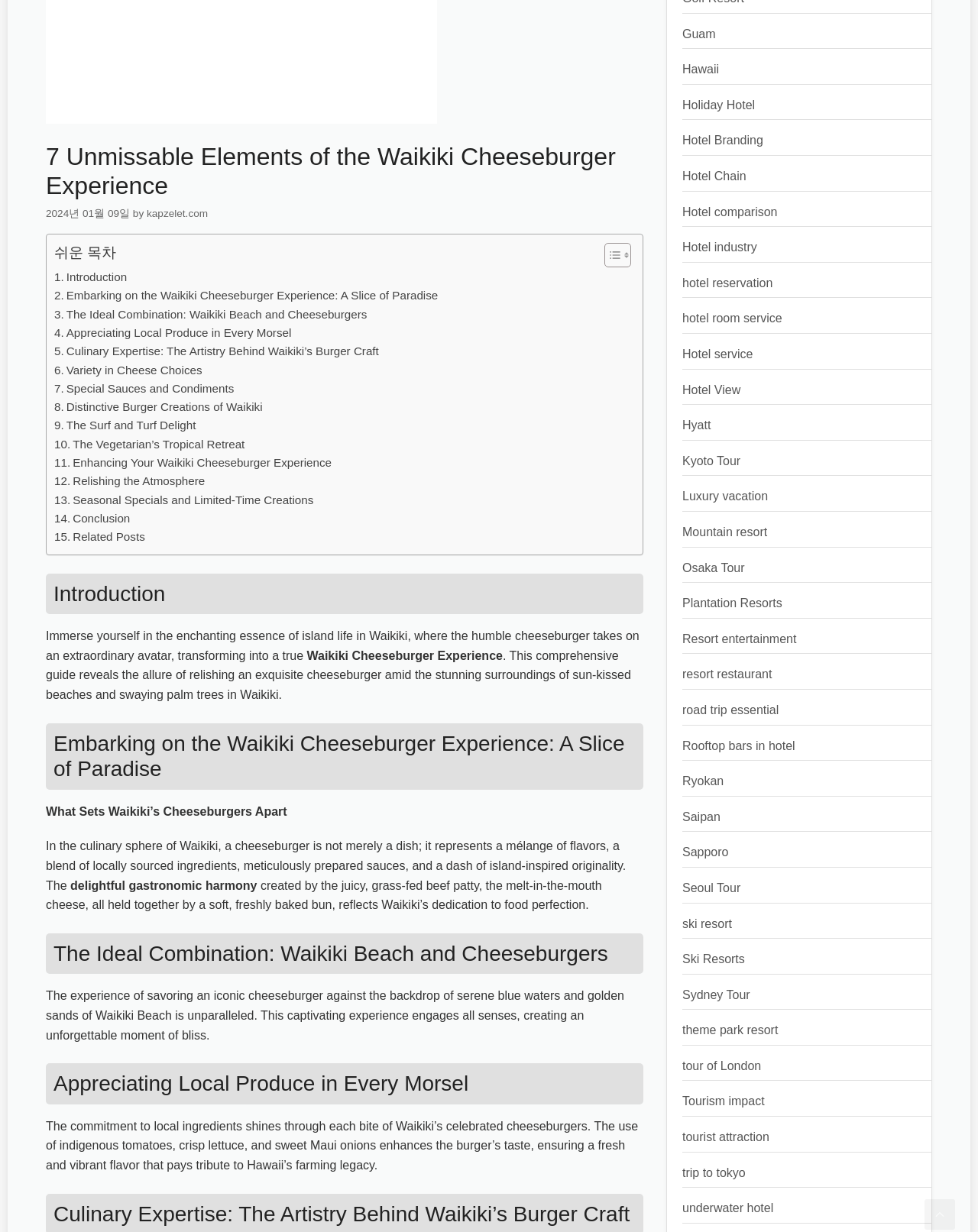Find the bounding box of the UI element described as follows: "Privacy".

None